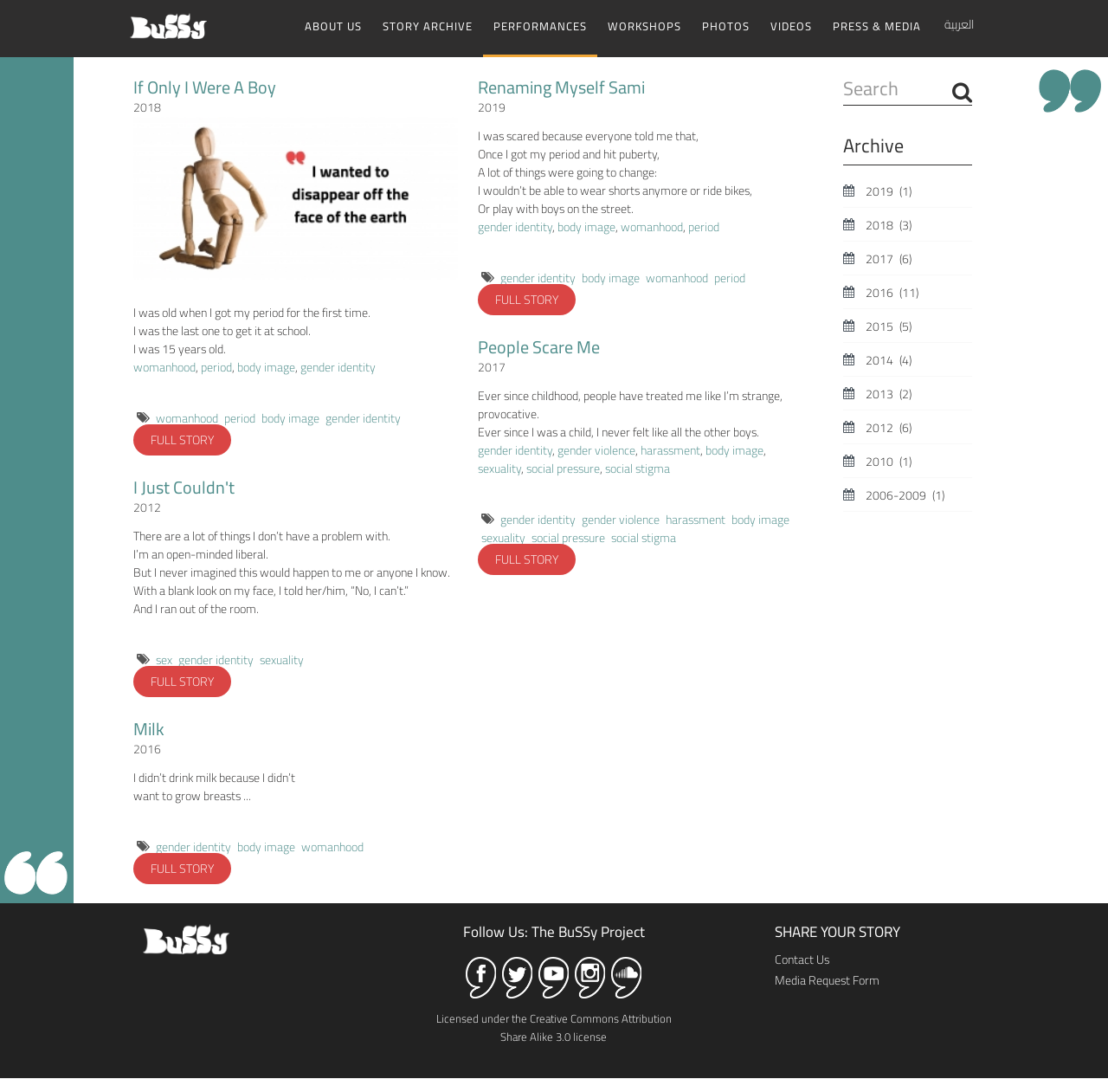How many tags are associated with the story 'People Scare Me'?
Could you answer the question in a detailed manner, providing as much information as possible?

There are five tags associated with the story 'People Scare Me', which are 'gender identity', 'gender violence', 'harassment', 'body image', and 'social stigma'. These tags are mentioned at the bottom of the story.